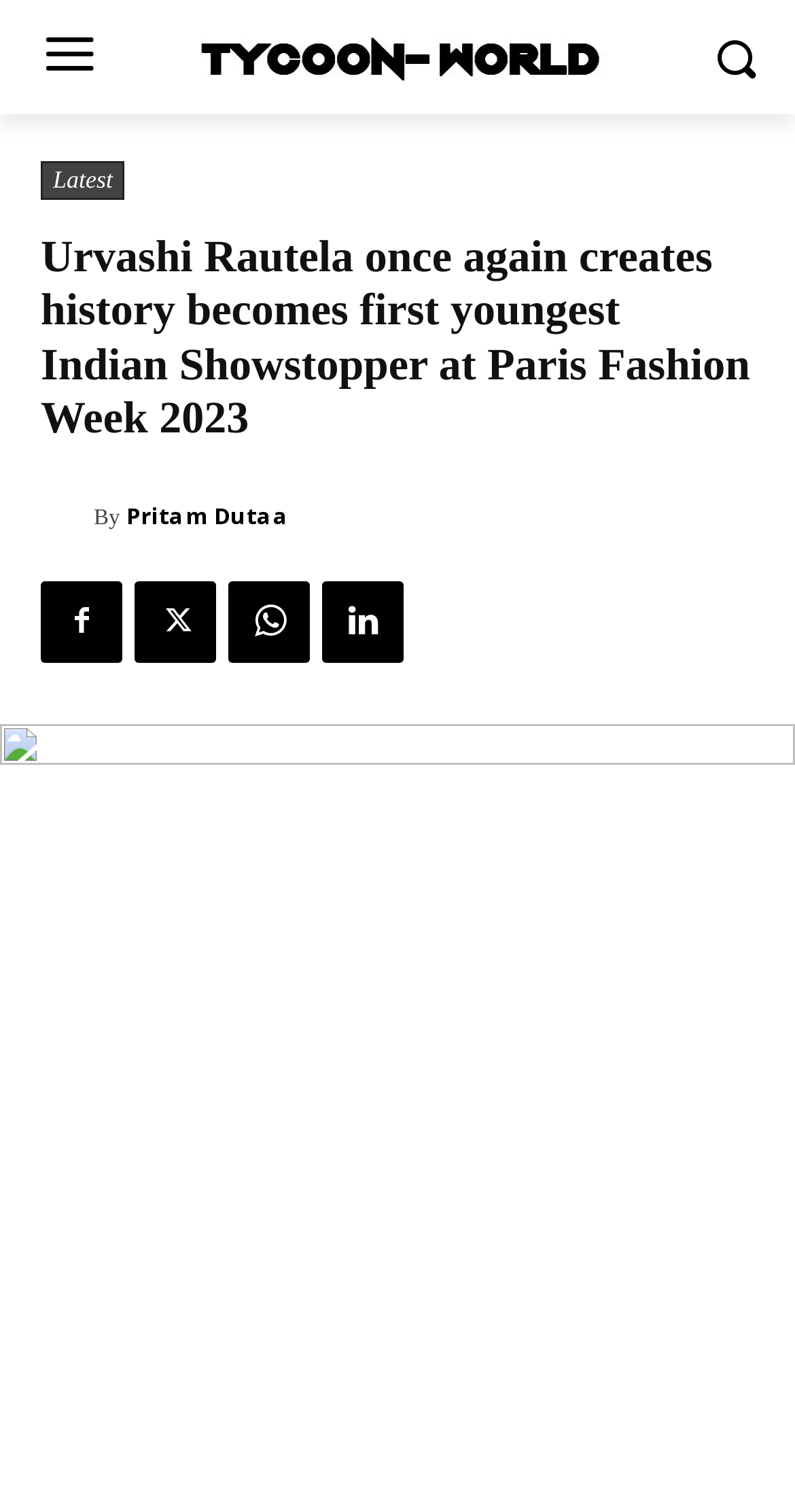Identify the bounding box coordinates of the element to click to follow this instruction: 'Click the logo'. Ensure the coordinates are four float values between 0 and 1, provided as [left, top, right, bottom].

[0.231, 0.014, 0.769, 0.061]